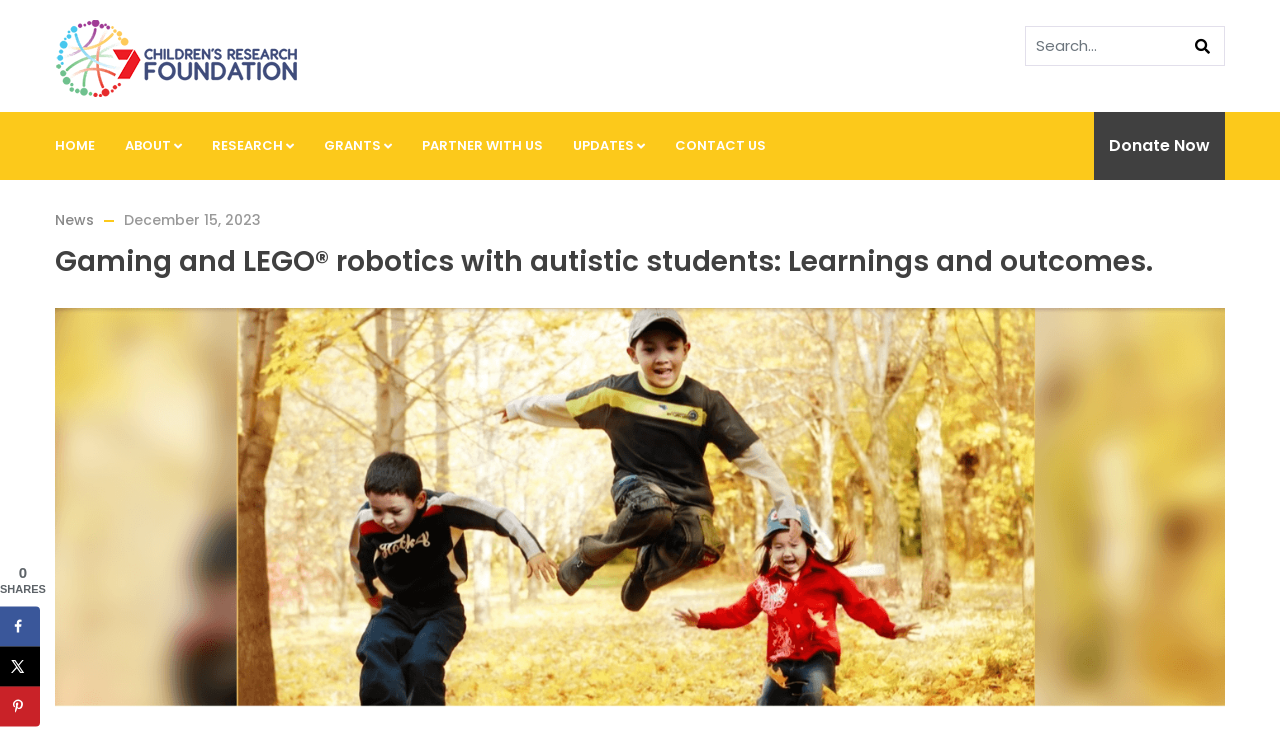Give a complete and precise description of the webpage's appearance.

This webpage is about the research on gaming and LEGO robotics with autistic students, specifically highlighting the learnings and outcomes. At the top left corner, there is a logo of the Channel 7 Children's Research Foundation, accompanied by a link to the foundation's website. Below the logo, there is a search bar where users can input keywords. A magnifying glass icon is located to the right of the search bar.

The top navigation menu consists of seven links: HOME, ABOUT, RESEARCH, GRANTS, PARTNER WITH US, UPDATES, and CONTACT US. These links are arranged horizontally, with the HOME link at the far left and the CONTACT US link at the far right.

On the right side of the page, there is a "Donate Now" button. Below the navigation menu, there are two columns of content. The left column features a news section with a link to a news article dated December 15, 2023. The right column has a heading that matches the title of the webpage, followed by a large image related to the topic.

At the bottom of the page, there is a social sharing sidebar with links to share the content on Facebook, X, and Pinterest. Each sharing option is accompanied by a small icon.